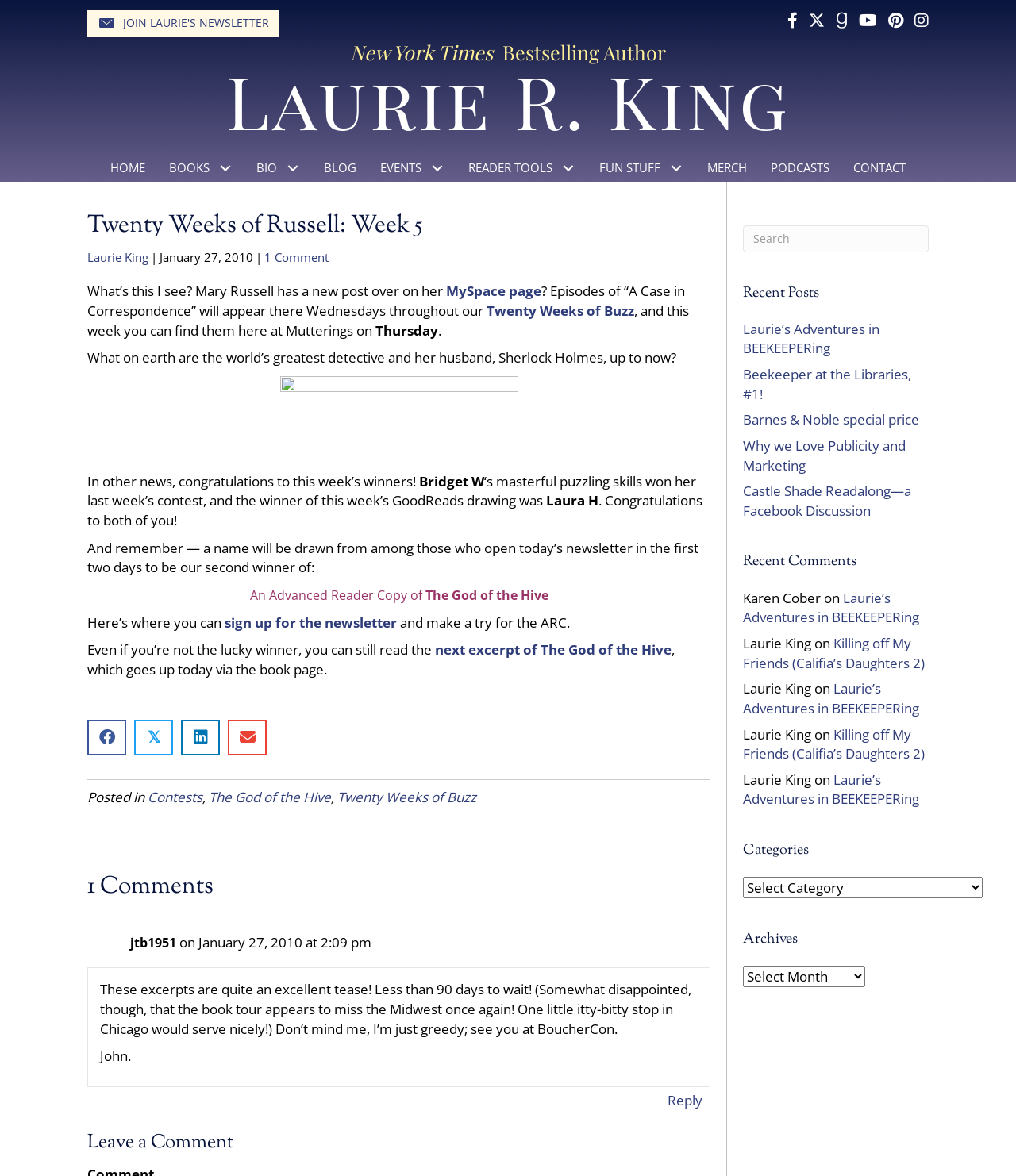Elaborate on the different components and information displayed on the webpage.

This webpage is about author Laurie R. King and her book "The God of the Hive". At the top, there is a button to join Laurie's newsletter and a heading that reads "New York Times Bestselling Author" with a link to the same title. Below that, there is a heading with the author's name, Laurie R. King, and a link to her name.

The main content of the page is a blog post titled "Twenty Weeks of Russell: Week 5". The post starts with a question about Mary Russell's new post on her MySpace page and mentions that episodes of "A Case in Correspondence" will appear on Wednesdays throughout the week. There is a link to "Twenty Weeks of Buzz" and a mention of Mutterings on Thursday.

The post then congratulates the winners of a contest and mentions that a name will be drawn from those who open the newsletter in the first two days to win an Advanced Reader Copy of "The God of the Hive". There is a link to sign up for the newsletter and a mention of the next excerpt of the book, which can be read via the book page.

Below the post, there are links to share the content on Facebook, Twitter, LinkedIn, and Email. There are also links to categories such as "Contests", "The God of the Hive", and "Twenty Weeks of Buzz".

The page also features a comments section with one comment from a user named jtb1951, who expresses excitement about the book excerpts and mentions being disappointed that the book tour will not stop in the Midwest. There is a link to reply to the comment.

At the bottom of the page, there is a heading that reads "Leave a Comment" and a search bar. On the right side of the page, there are complementary sections with headings such as "Recent Posts" and "Recent Comments", which list links to other blog posts and comments from users.